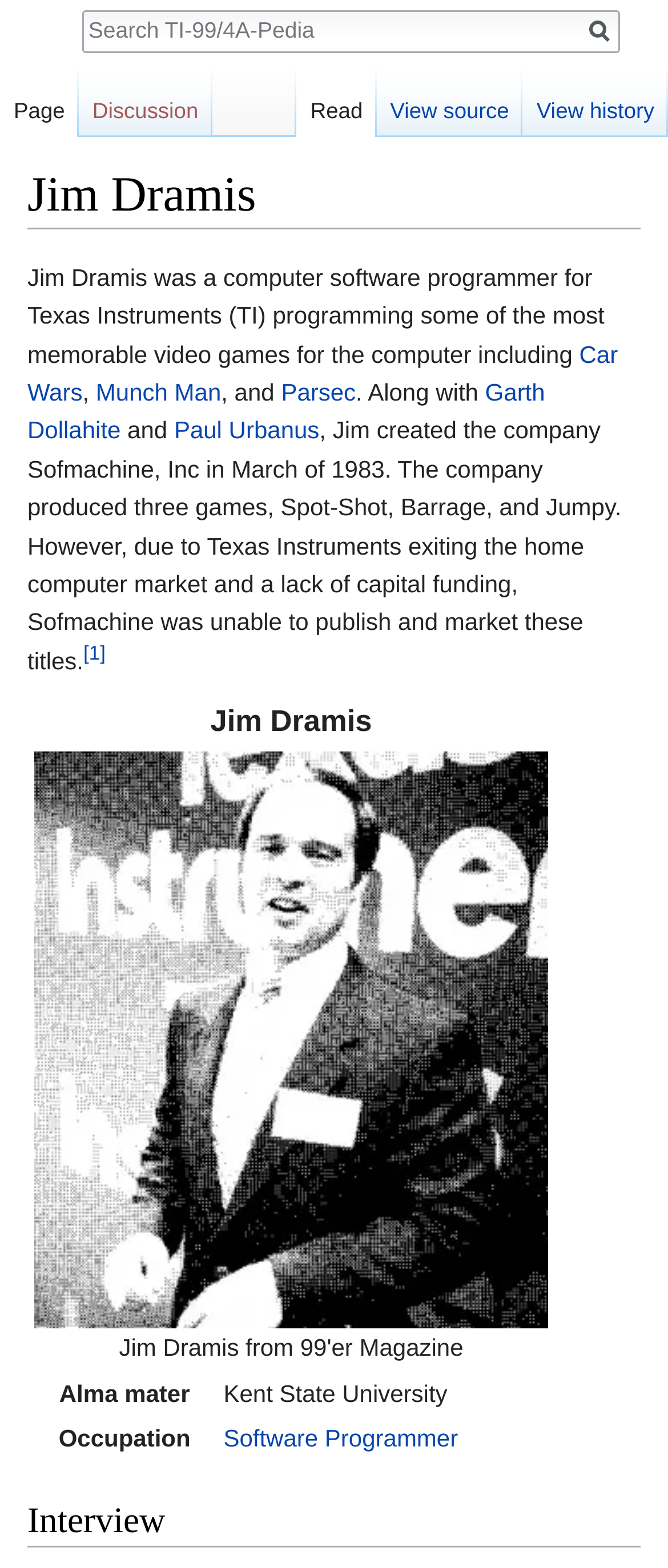Find the bounding box coordinates of the clickable area that will achieve the following instruction: "Search for something".

[0.126, 0.008, 0.926, 0.03]